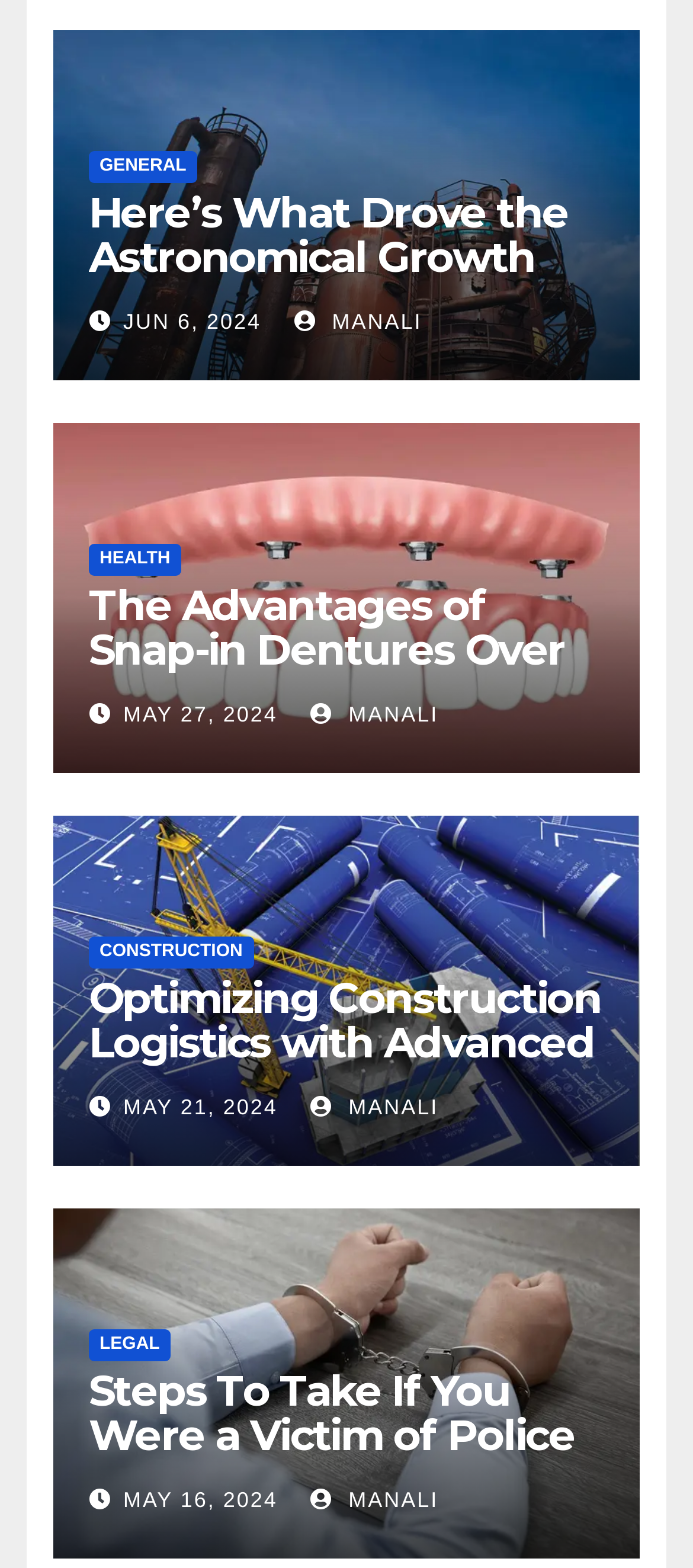Please determine the bounding box coordinates for the UI element described here. Use the format (top-left x, top-left y, bottom-right x, bottom-right y) with values bounded between 0 and 1: May 21, 2024

[0.178, 0.698, 0.401, 0.714]